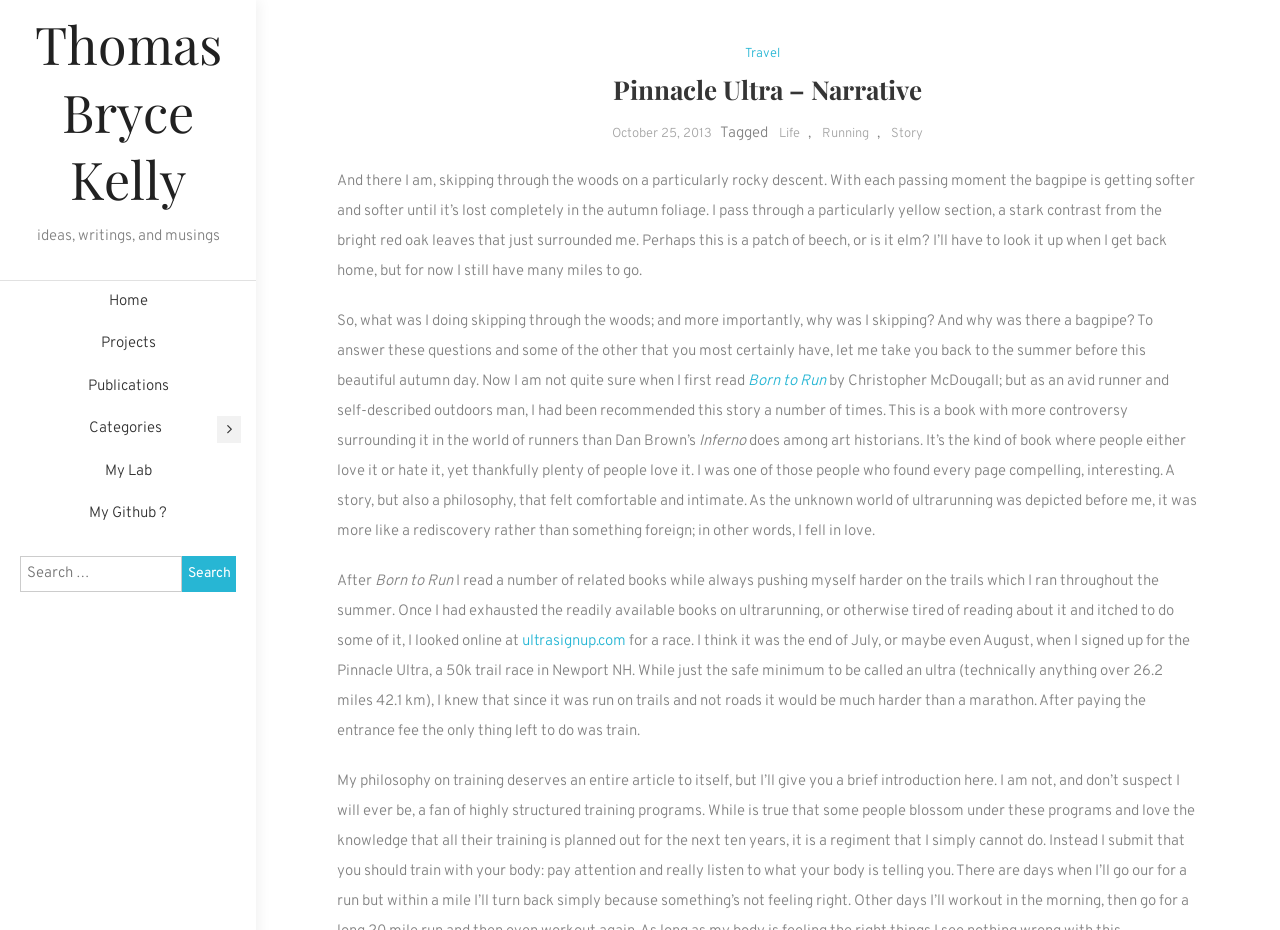Pinpoint the bounding box coordinates of the clickable element to carry out the following instruction: "Click on the 'Home' link."

[0.0, 0.302, 0.2, 0.348]